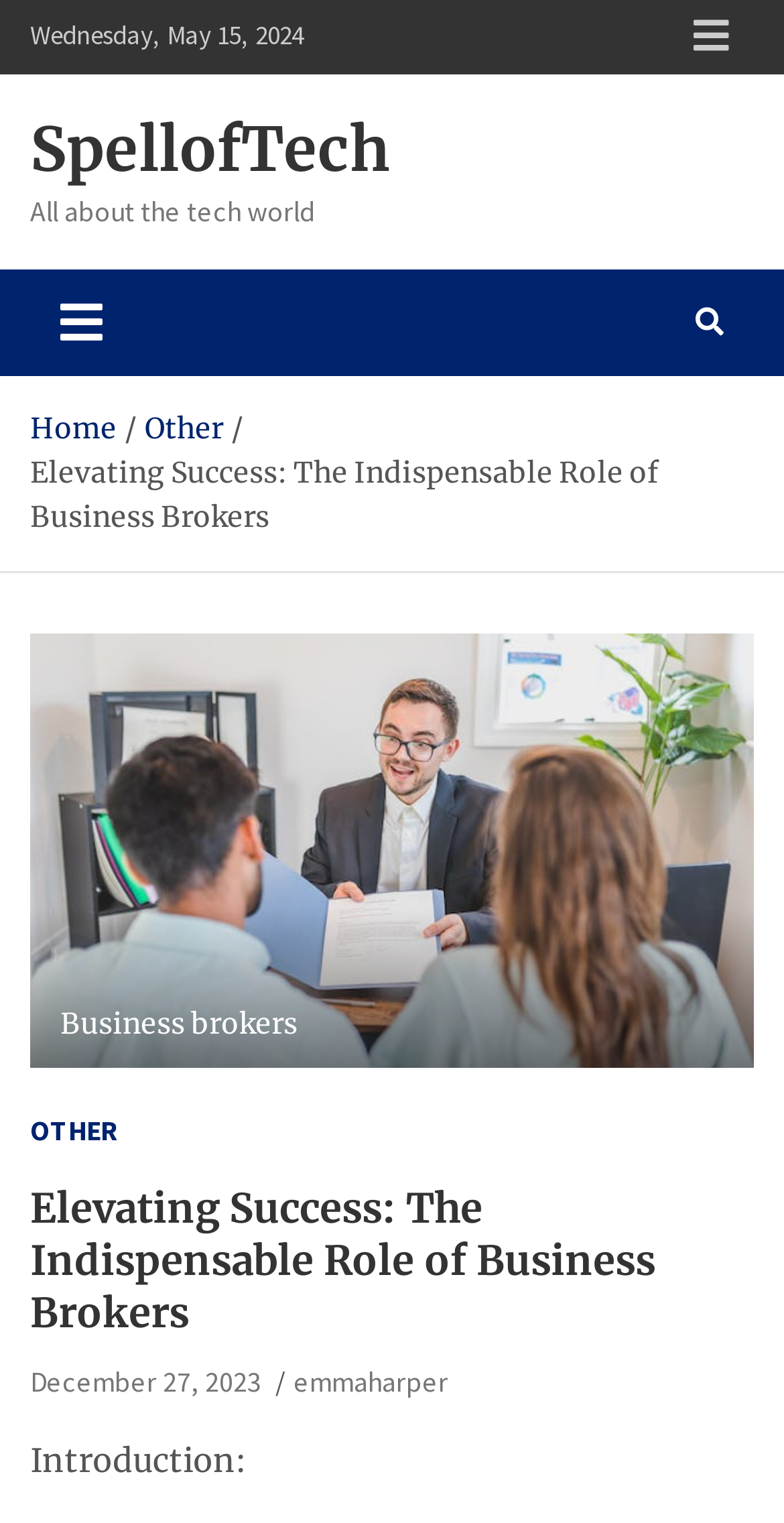Analyze the image and deliver a detailed answer to the question: What is the date of the latest article?

I found the date of the latest article by looking at the link 'December 27, 2023' which is located below the heading 'Elevating Success: The Indispensable Role of Business Brokers'.